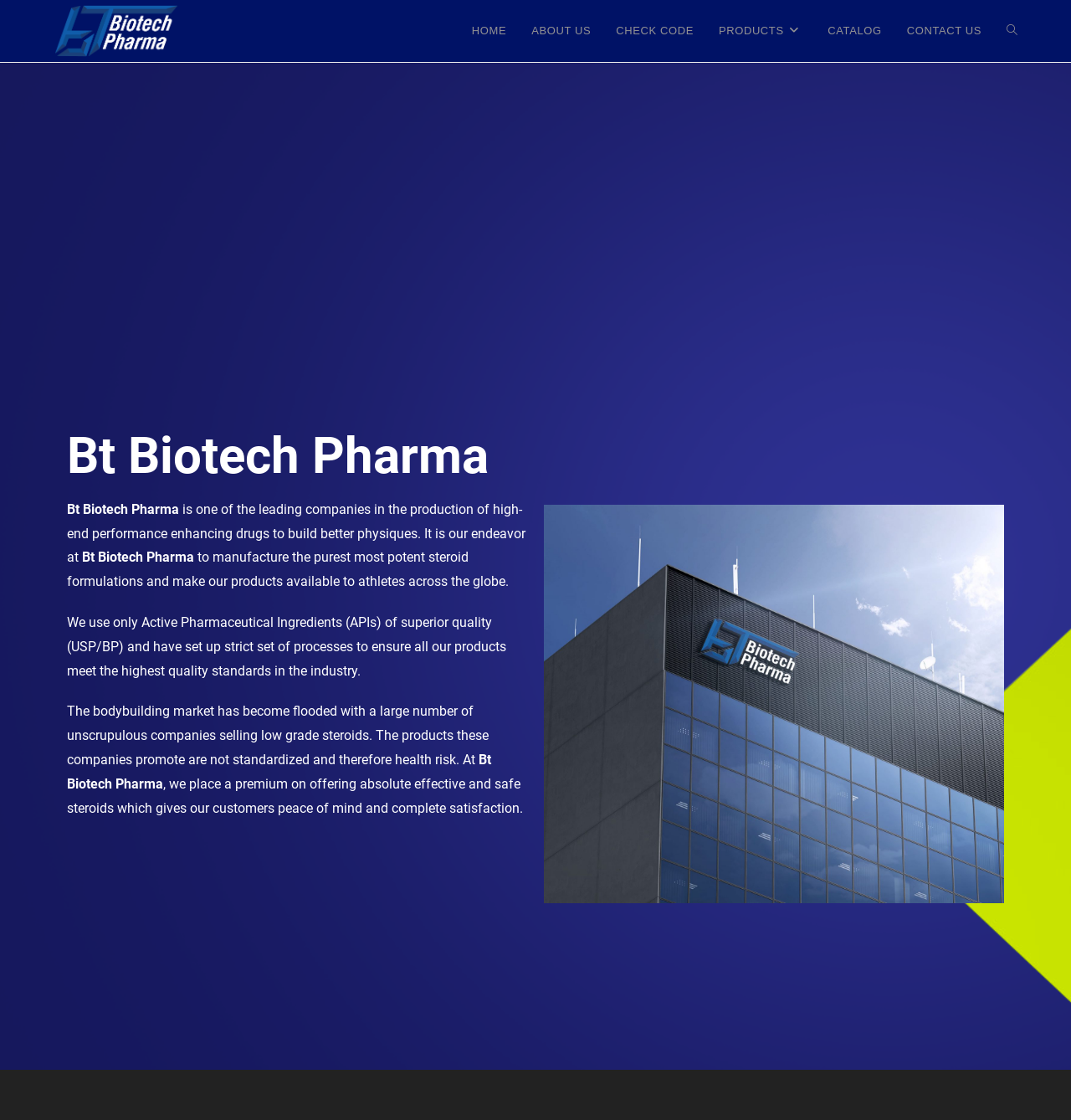Using the information in the image, give a comprehensive answer to the question: 
What is the quality standard of the company's products?

The company 'Bt Biotech Pharma' has set up strict processes to ensure all their products meet the highest quality standards in the industry, and they use only Active Pharmaceutical Ingredients (APIs) of superior quality (USP/BP).